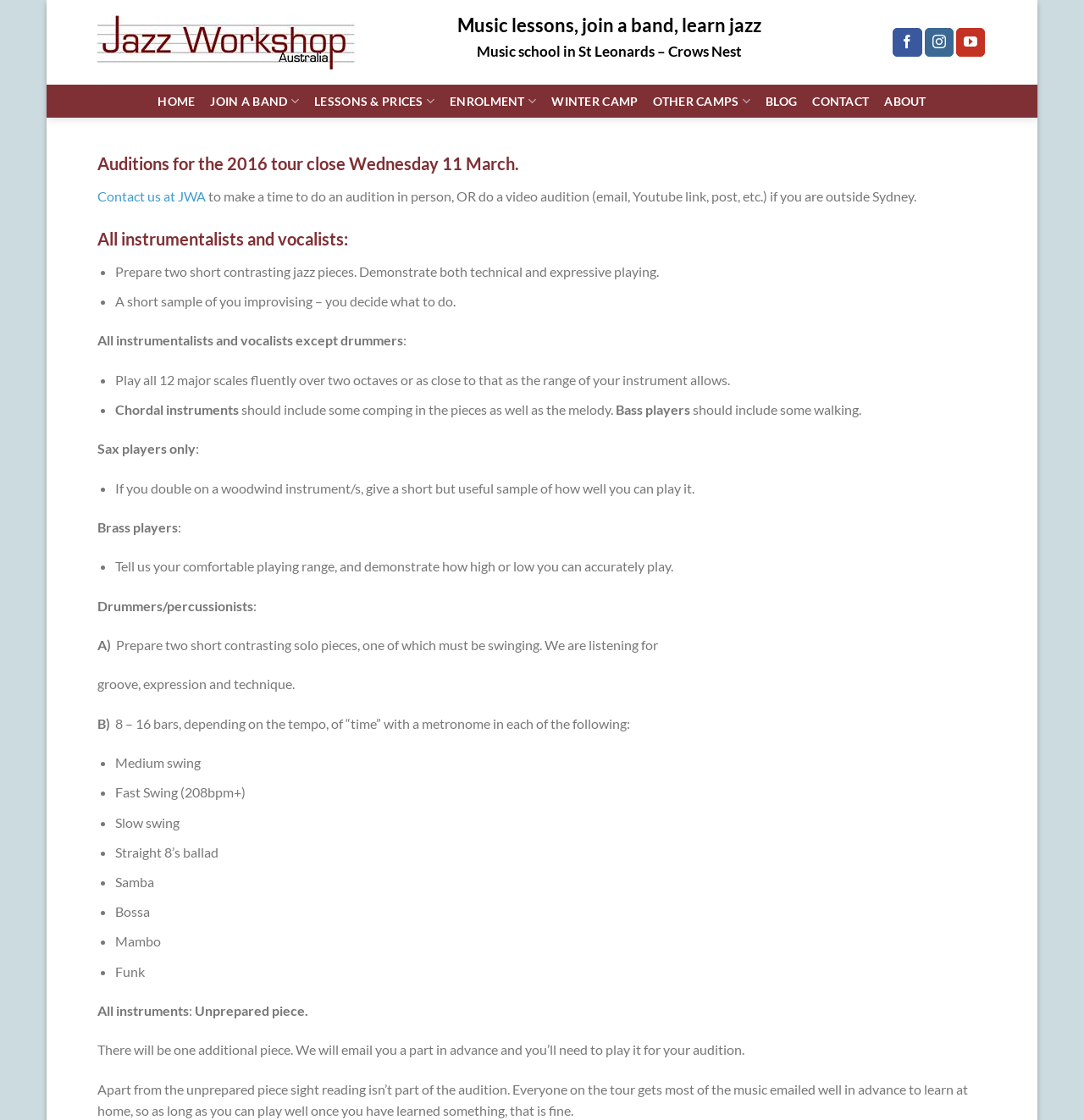Will there be sight reading in the audition?
Answer the question with just one word or phrase using the image.

No